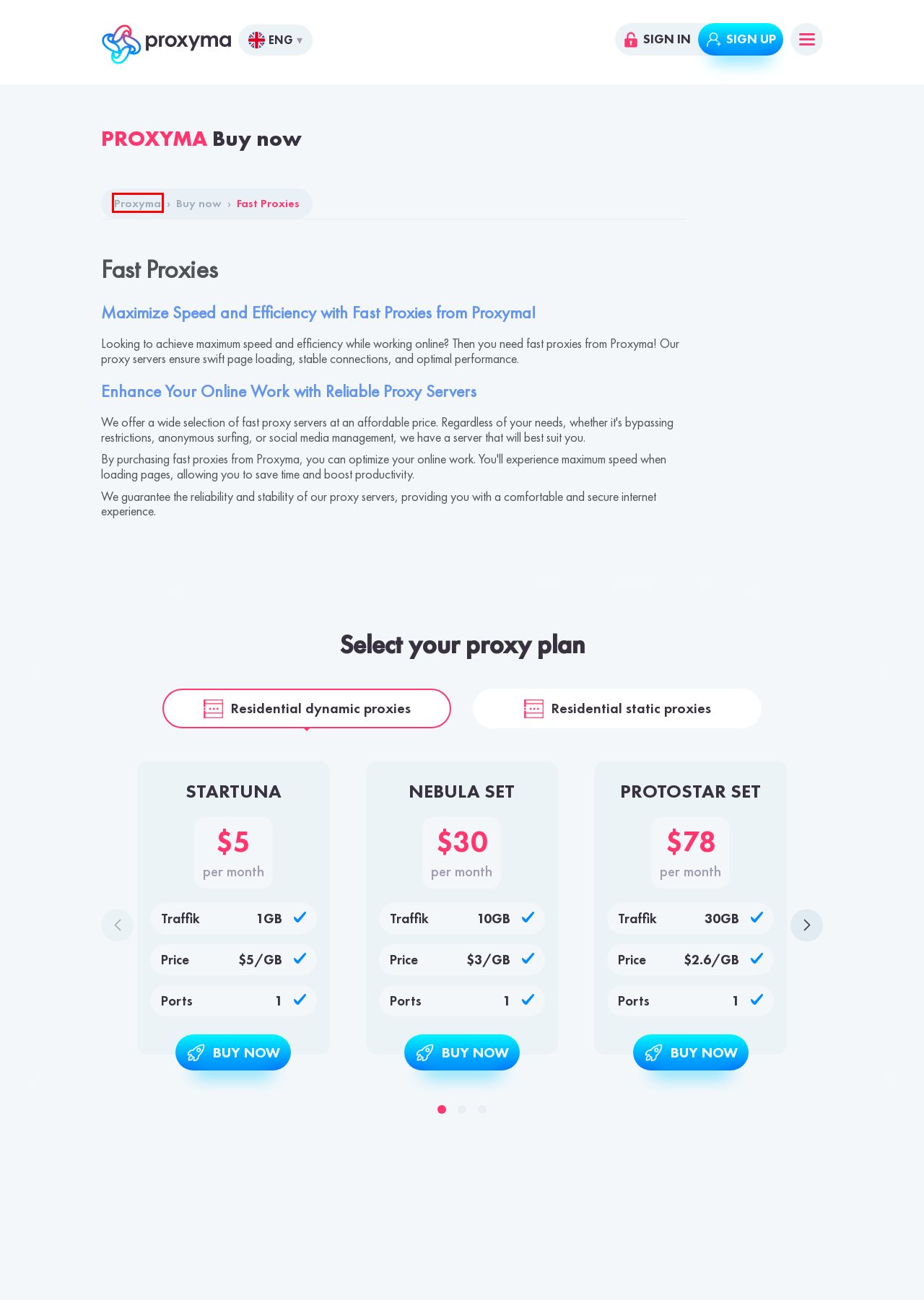Look at the screenshot of the webpage and find the element within the red bounding box. Choose the webpage description that best fits the new webpage that will appear after clicking the element. Here are the candidates:
A. Sign Up - Get Access to High-Quality Residential Proxies | Proxyma
B. Residential Proxies for Web scraping | Proxyma Blog page
C. Residential Proxy Service Provider for businesses and individuals | Proxyma
D. Proxyma Cookie Policy | Proxyma
E. Proxyma Privacy Policy | Proxyma
F. Login page | Proxyma
G. Proxyma
H. Buy now | Proxyma

C